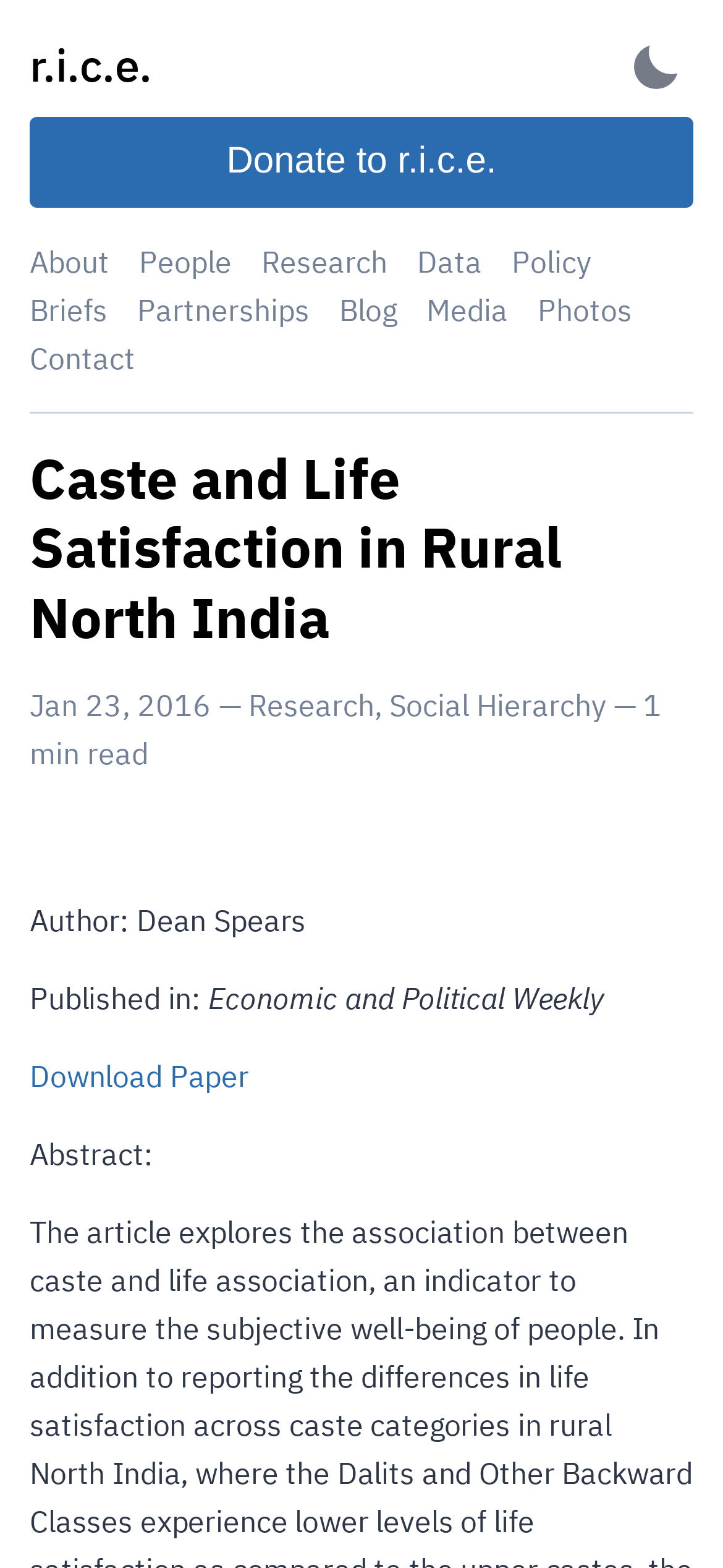Find the bounding box coordinates of the clickable region needed to perform the following instruction: "read about caste and life satisfaction in rural north india". The coordinates should be provided as four float numbers between 0 and 1, i.e., [left, top, right, bottom].

[0.041, 0.282, 0.959, 0.415]